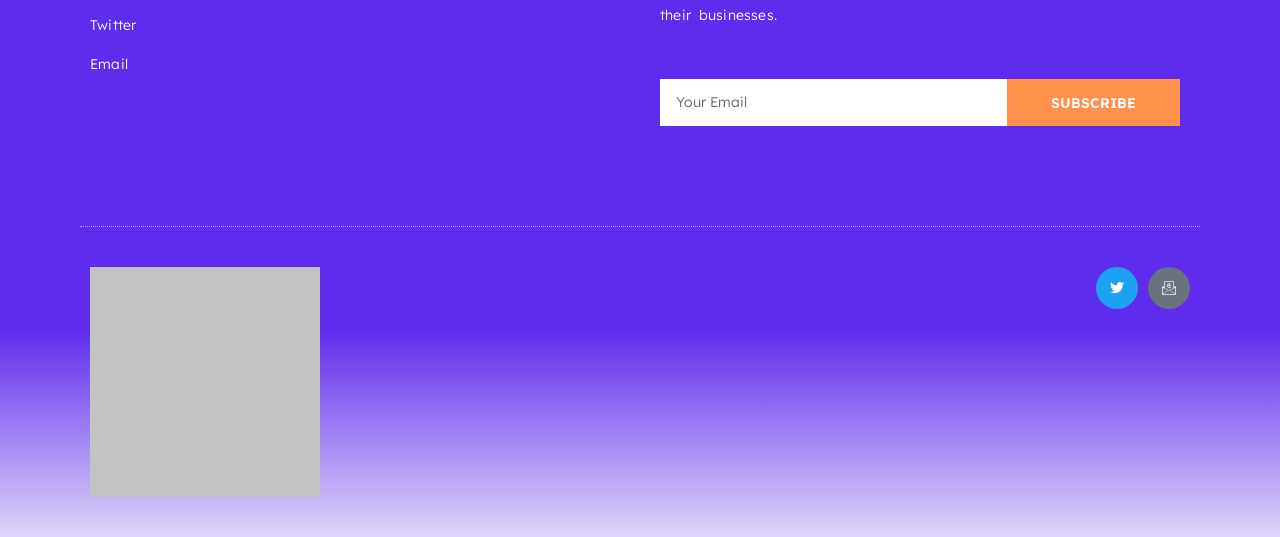Provide the bounding box coordinates for the area that should be clicked to complete the instruction: "Enter your email address".

[0.516, 0.148, 0.786, 0.235]